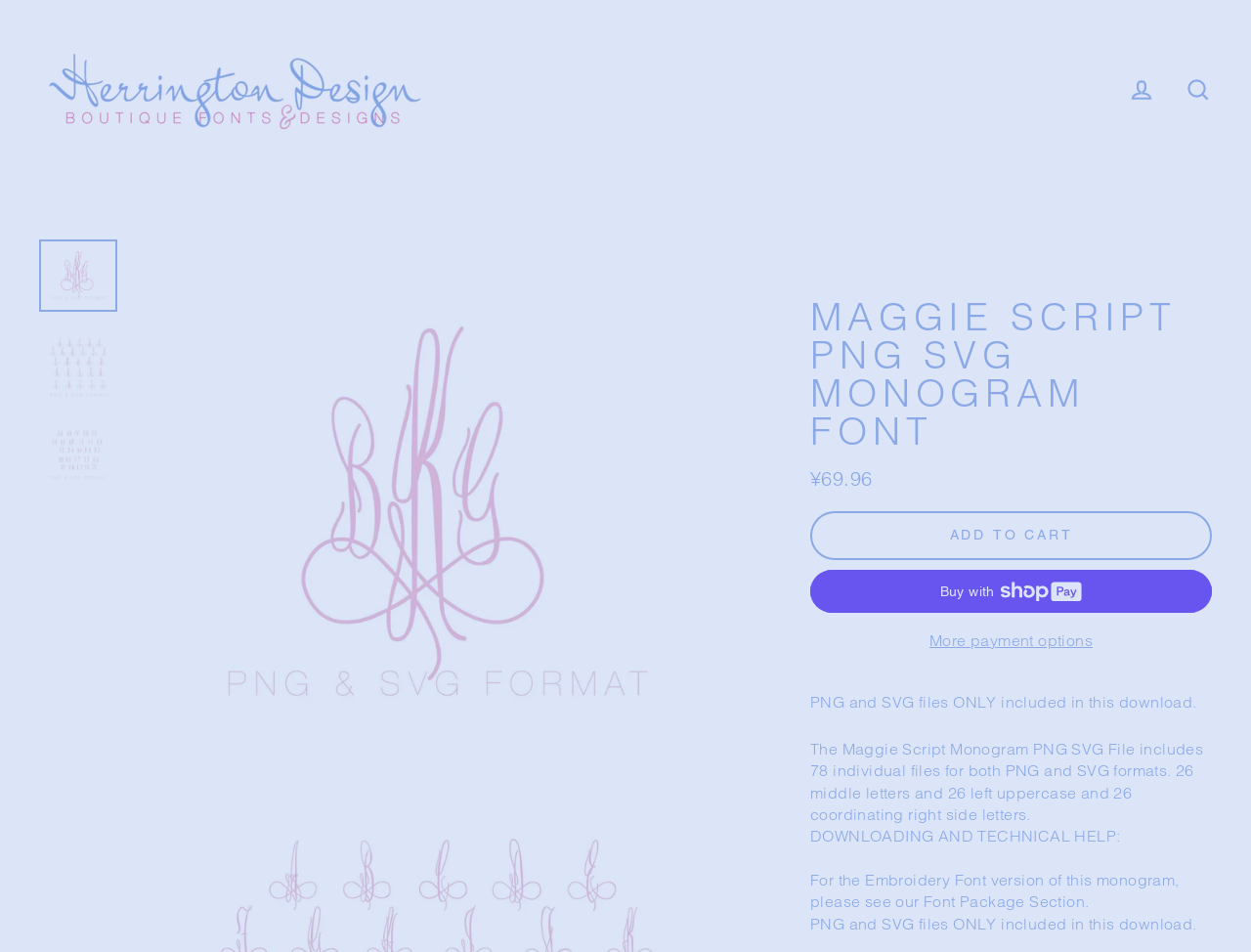Show the bounding box coordinates for the HTML element described as: "Search".

[0.938, 0.073, 0.978, 0.117]